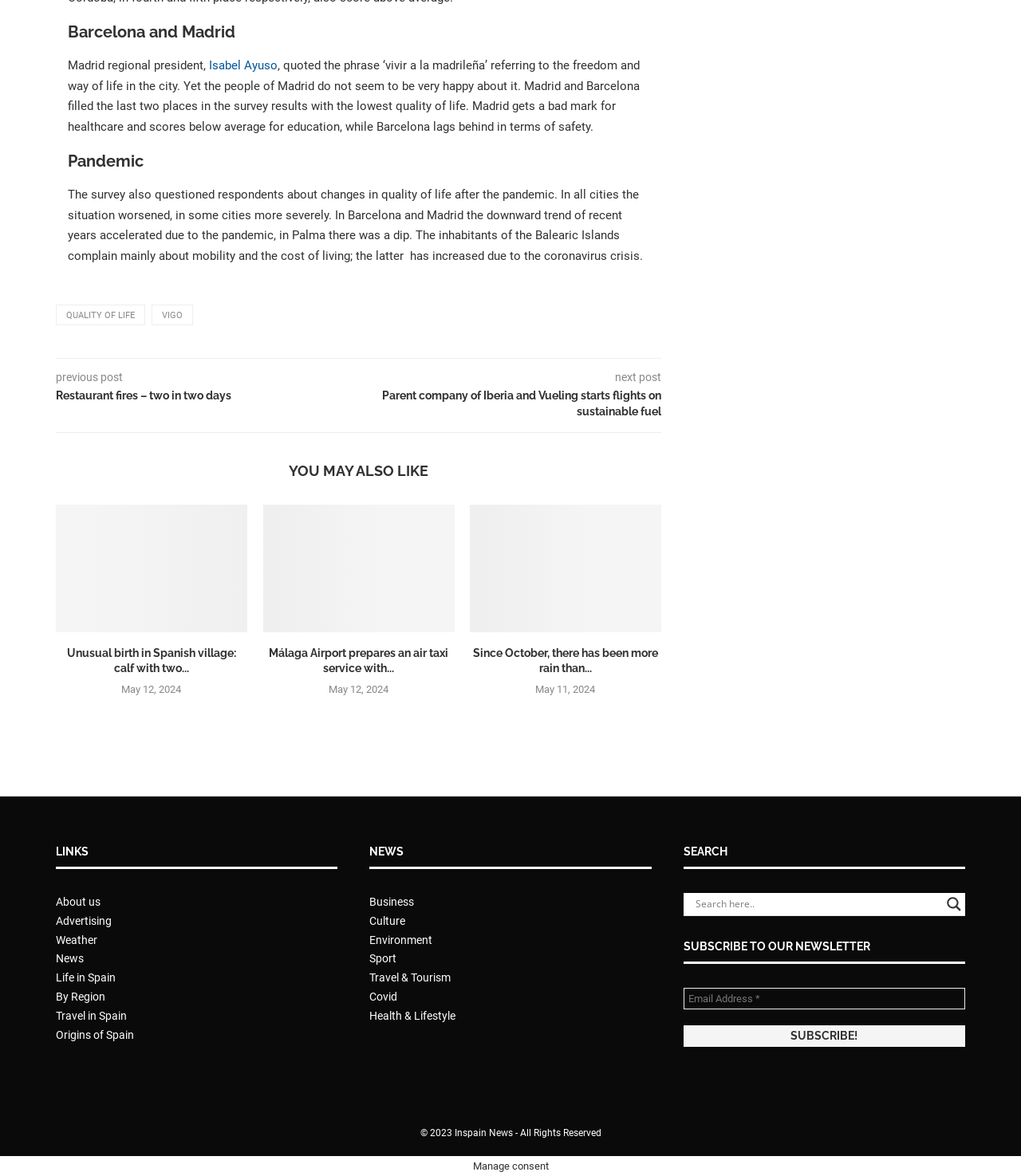With reference to the screenshot, provide a detailed response to the question below:
What is the category of the news article 'Restaurant fires – two in two days'?

The news article 'Restaurant fires – two in two days' is categorized under the 'News' section, which suggests that it is a news article related to a recent event.